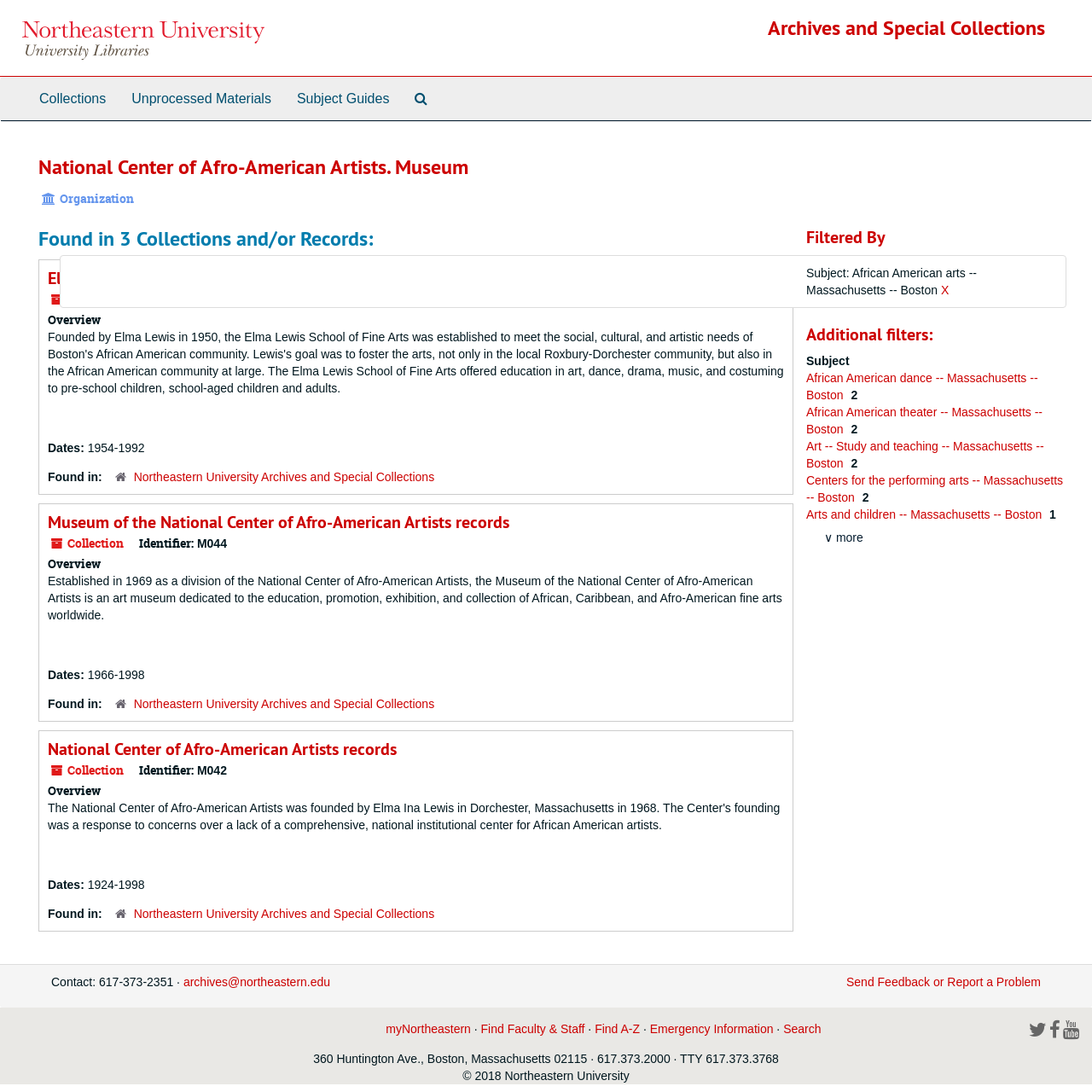Answer the following inquiry with a single word or phrase:
What is the identifier of the Elma Lewis School of Fine Arts records?

M043